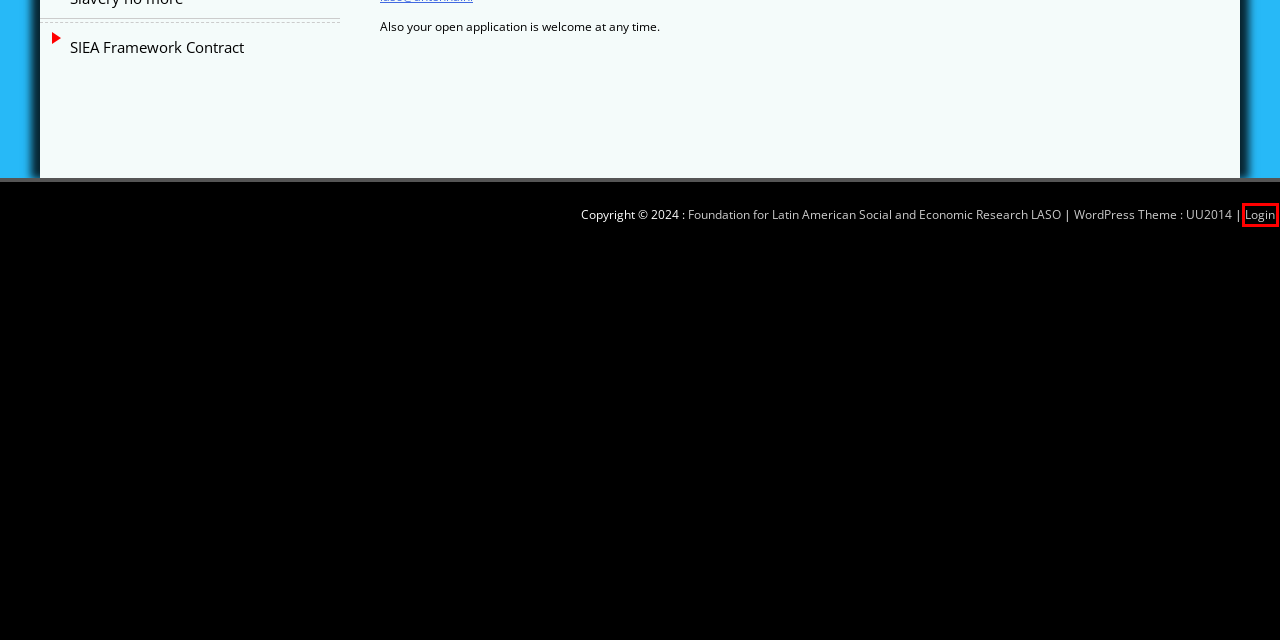You are provided a screenshot of a webpage featuring a red bounding box around a UI element. Choose the webpage description that most accurately represents the new webpage after clicking the element within the red bounding box. Here are the candidates:
A. Log In ‹ Foundation for Latin American Social and Economic Research LASO — WordPress
B. Slavery no more – Foundation for Latin American Social and Economic Research LASO
C. Research – Foundation for Latin American Social and Economic Research LASO
D. Contact – Foundation for Latin American Social and Economic Research LASO
E. Projects – Foundation for Latin American Social and Economic Research LASO
F. SIEA Description – Foundation for Latin American Social and Economic Research LASO
G. SIEA Framework Contract – Foundation for Latin American Social and Economic Research LASO
H. Brazilians in Amsterdam – Foundation for Latin American Social and Economic Research LASO

A